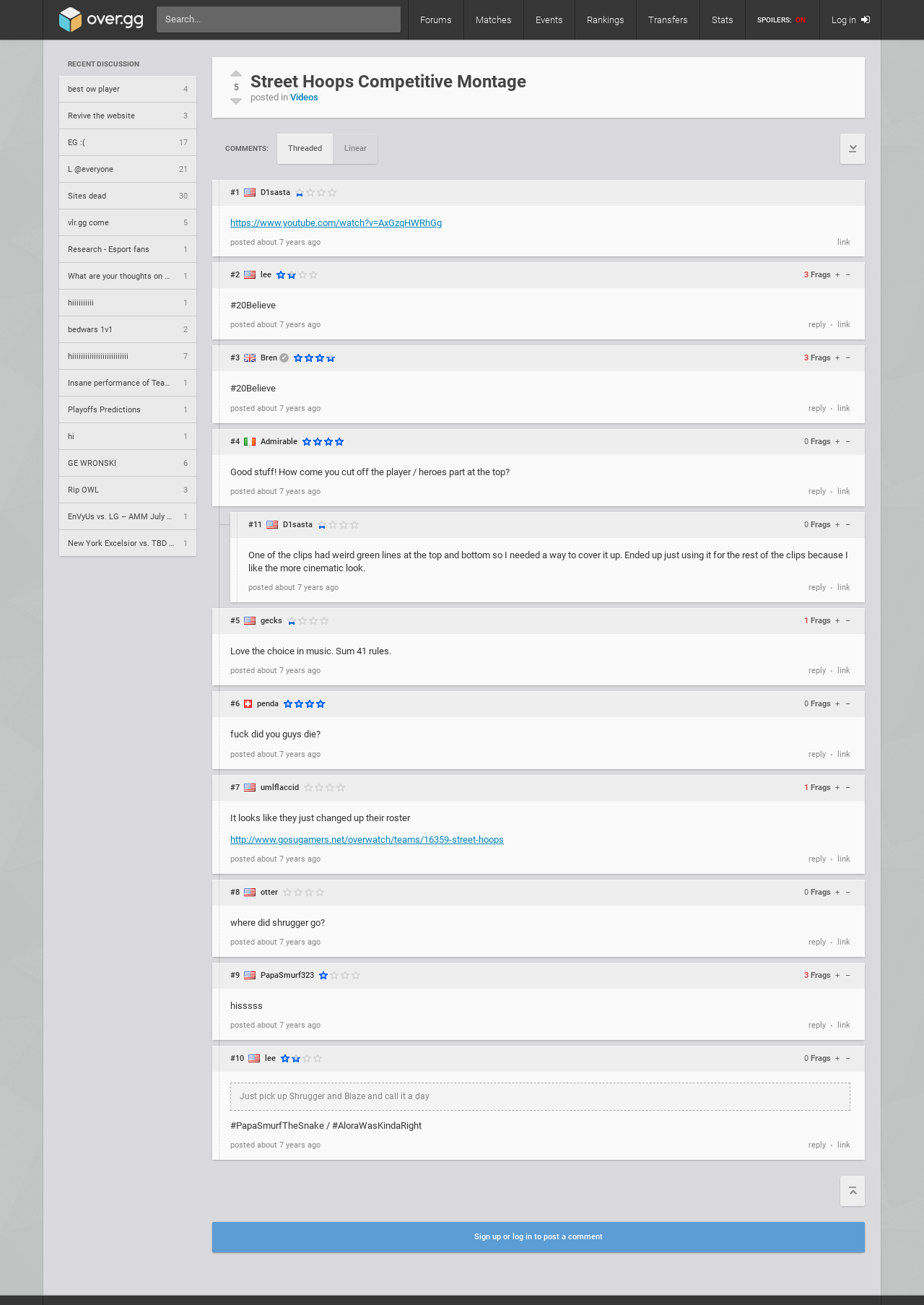Determine the bounding box coordinates of the clickable region to execute the instruction: "View recent discussion". The coordinates should be four float numbers between 0 and 1, denoted as [left, top, right, bottom].

[0.064, 0.046, 0.212, 0.058]